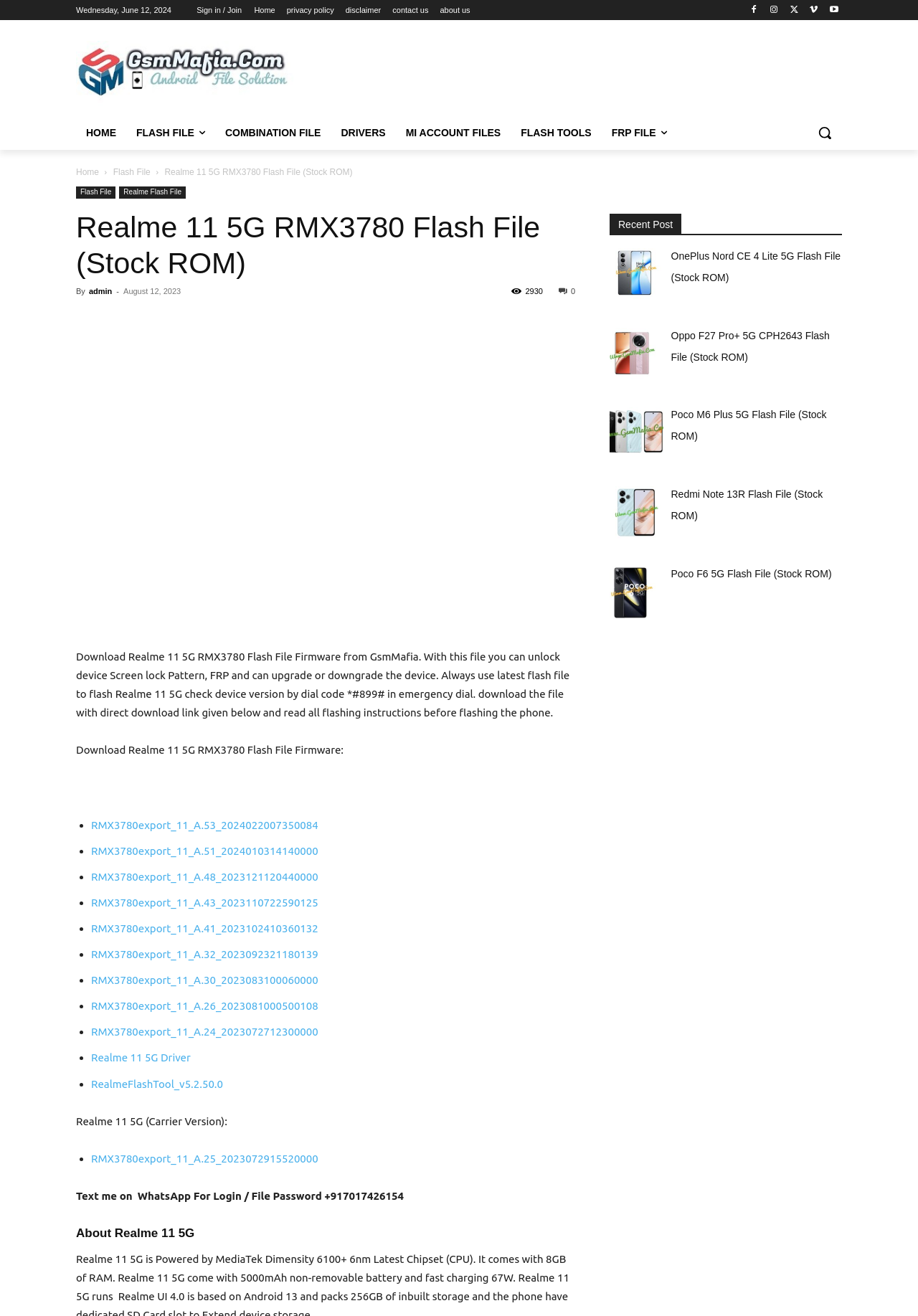Please find the bounding box coordinates of the element that you should click to achieve the following instruction: "Click the HydraFacial link". The coordinates should be presented as four float numbers between 0 and 1: [left, top, right, bottom].

None